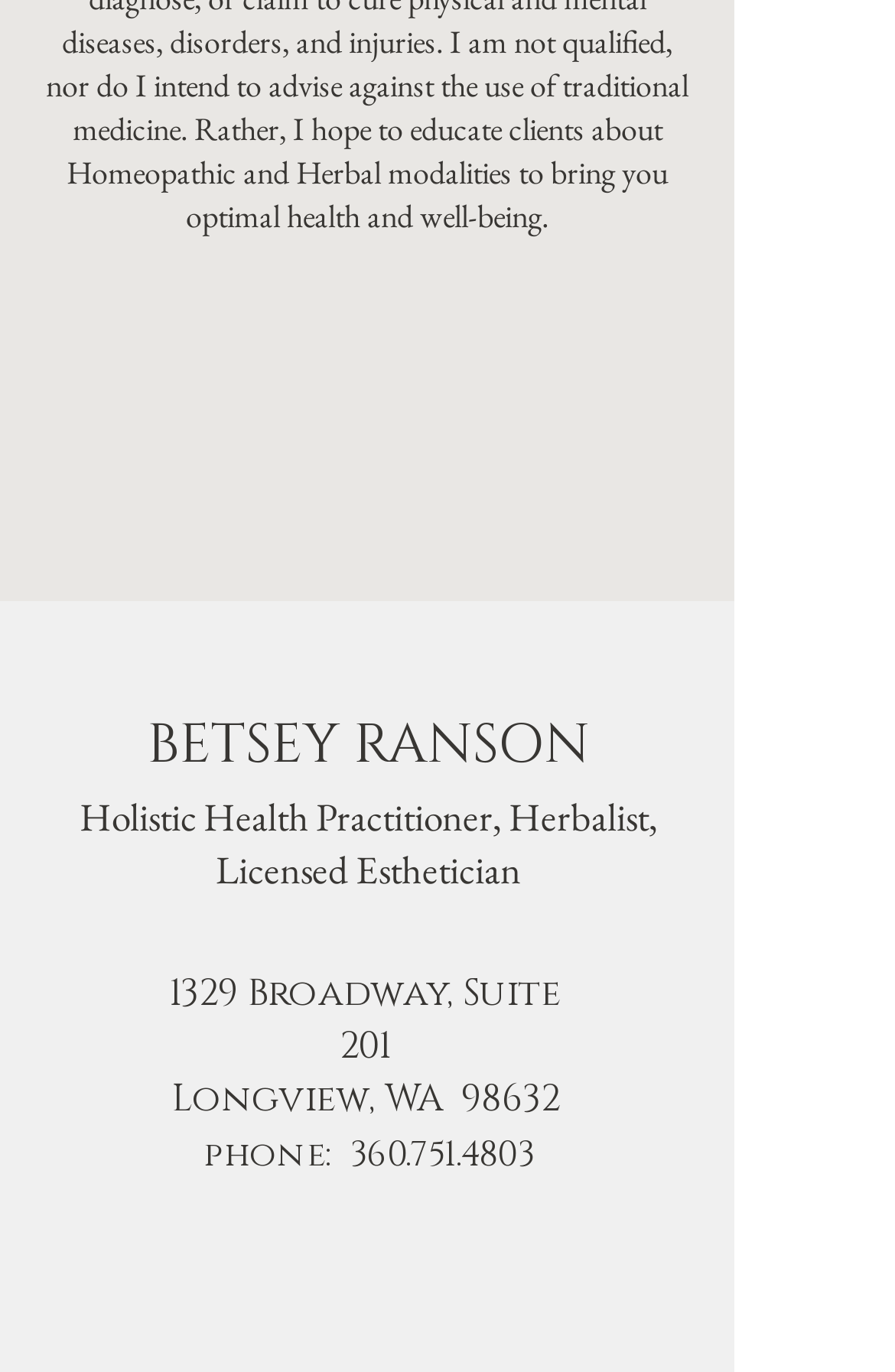Given the description of the UI element: "aria-label="Facebook"", predict the bounding box coordinates in the form of [left, top, right, bottom], with each value being a float between 0 and 1.

[0.197, 0.926, 0.287, 0.985]